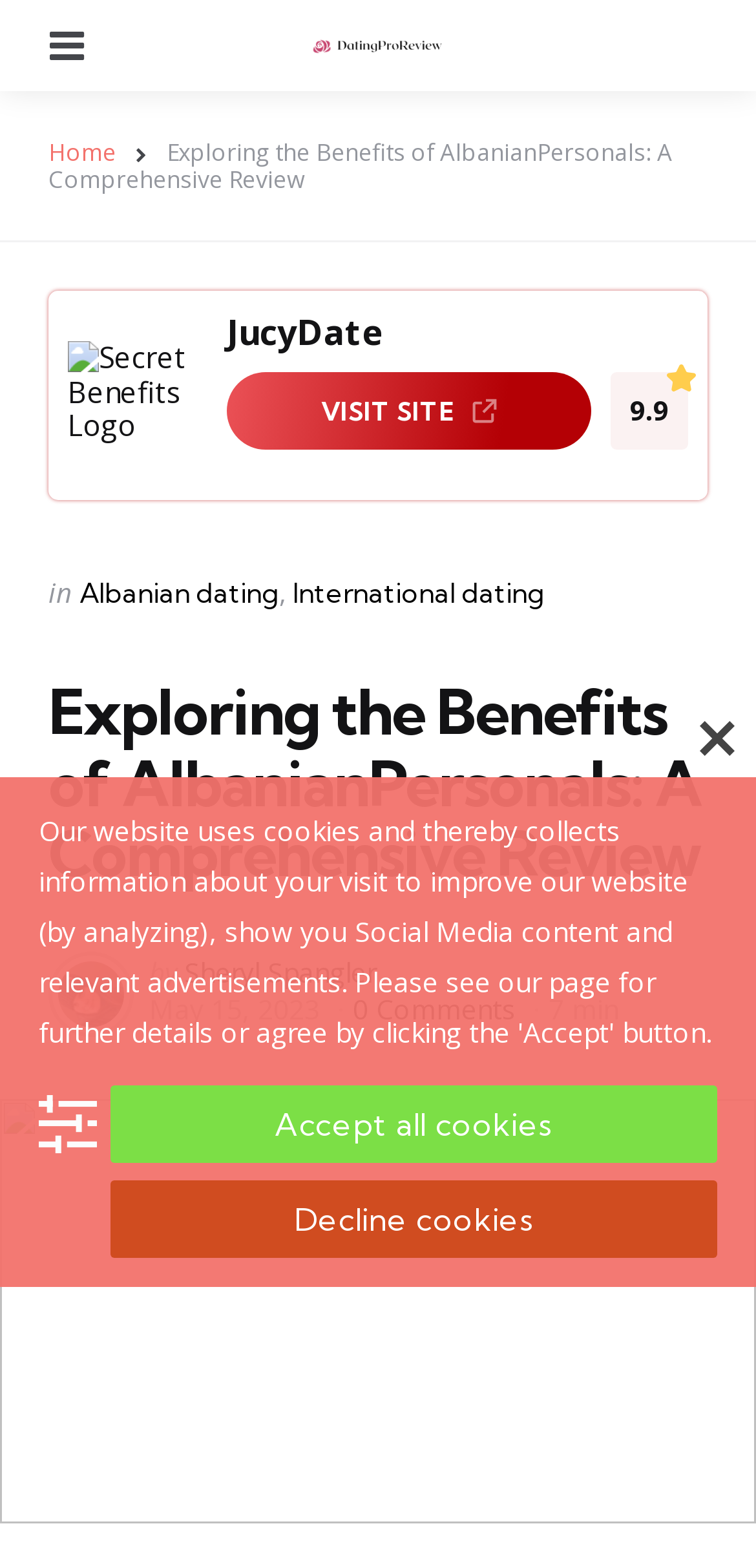Find the bounding box coordinates for the area that should be clicked to accomplish the instruction: "Read the review posted by 'Sheryl Spangler'".

[0.244, 0.608, 0.497, 0.631]